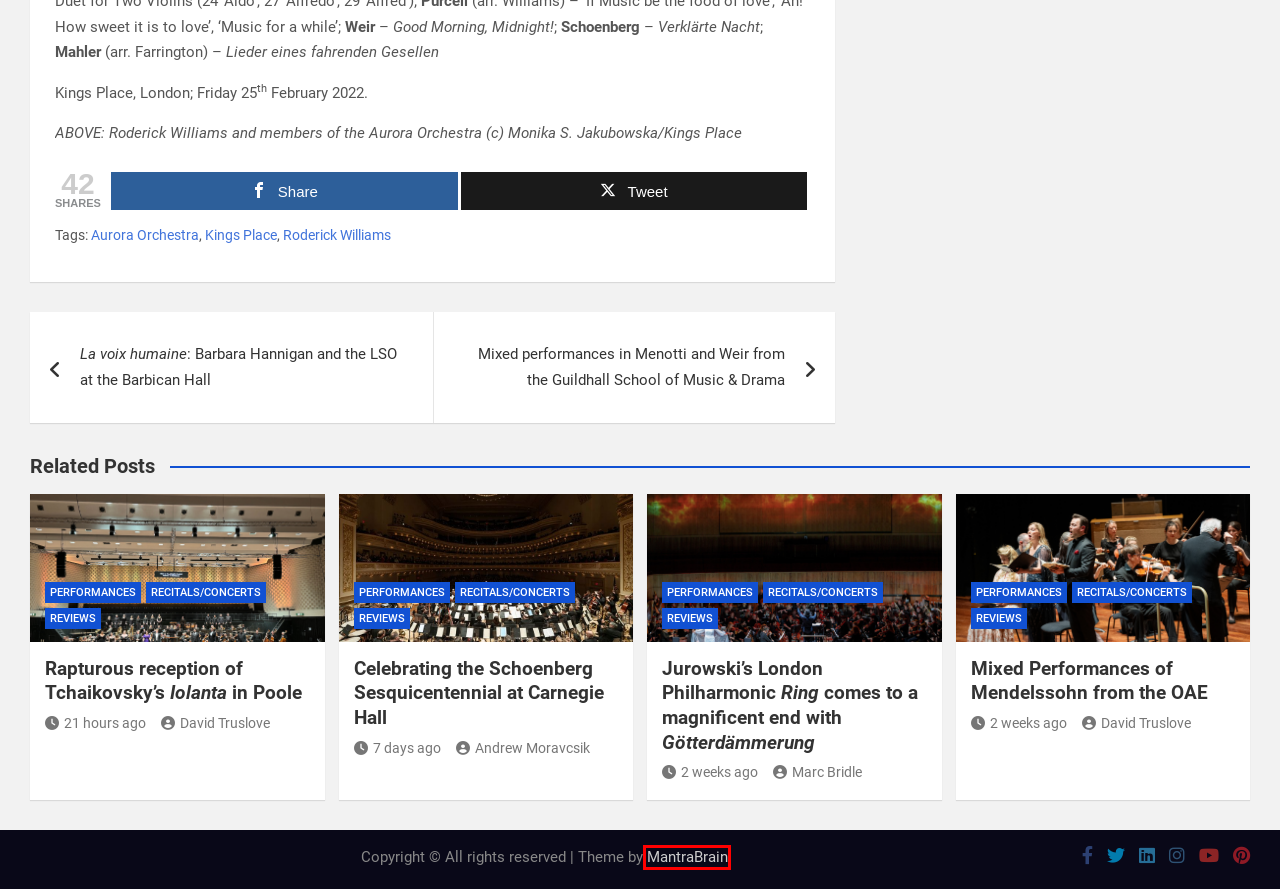Given a screenshot of a webpage with a red bounding box around an element, choose the most appropriate webpage description for the new page displayed after clicking the element within the bounding box. Here are the candidates:
A. Rapturous reception of Tchaikovsky’s Iolanta in Poole – Opera Today
B. Marc Bridle – Opera Today
C. La voix humaine: Barbara Hannigan and the LSO at the Barbican Hall – Opera Today
D. Premium and free WordPress themes and plugins - MantraBrain
E. Mixed performances in Menotti and Weir from the Guildhall School of Music & Drama – Opera Today
F. David Truslove – Opera Today
G. Andrew Moravcsik – Opera Today
H. Aurora Orchestra – Opera Today

D